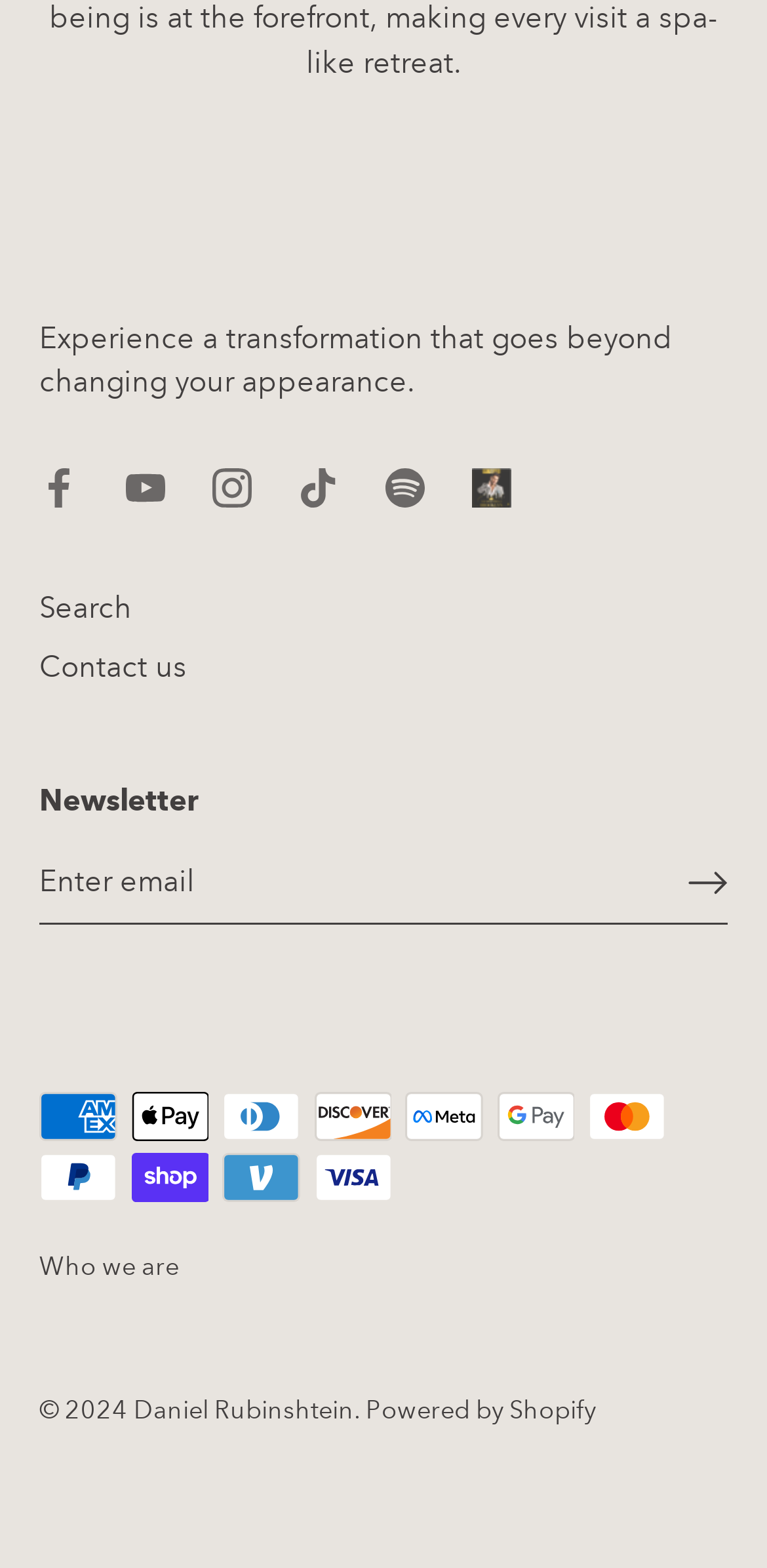Identify the bounding box coordinates of the region that needs to be clicked to carry out this instruction: "Sign up for the newsletter". Provide these coordinates as four float numbers ranging from 0 to 1, i.e., [left, top, right, bottom].

[0.897, 0.55, 0.949, 0.576]